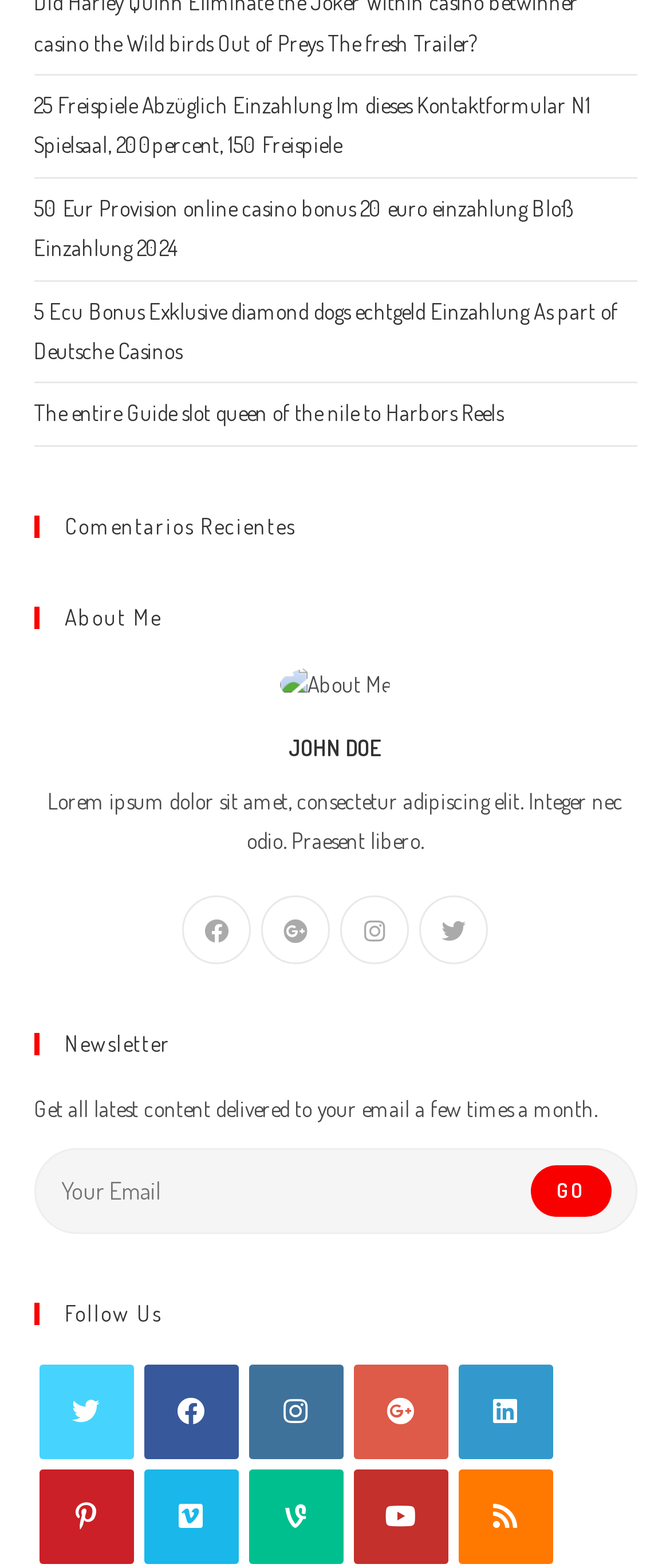Can you provide the bounding box coordinates for the element that should be clicked to implement the instruction: "Click on the link to get 25 free spins"?

[0.05, 0.058, 0.881, 0.101]